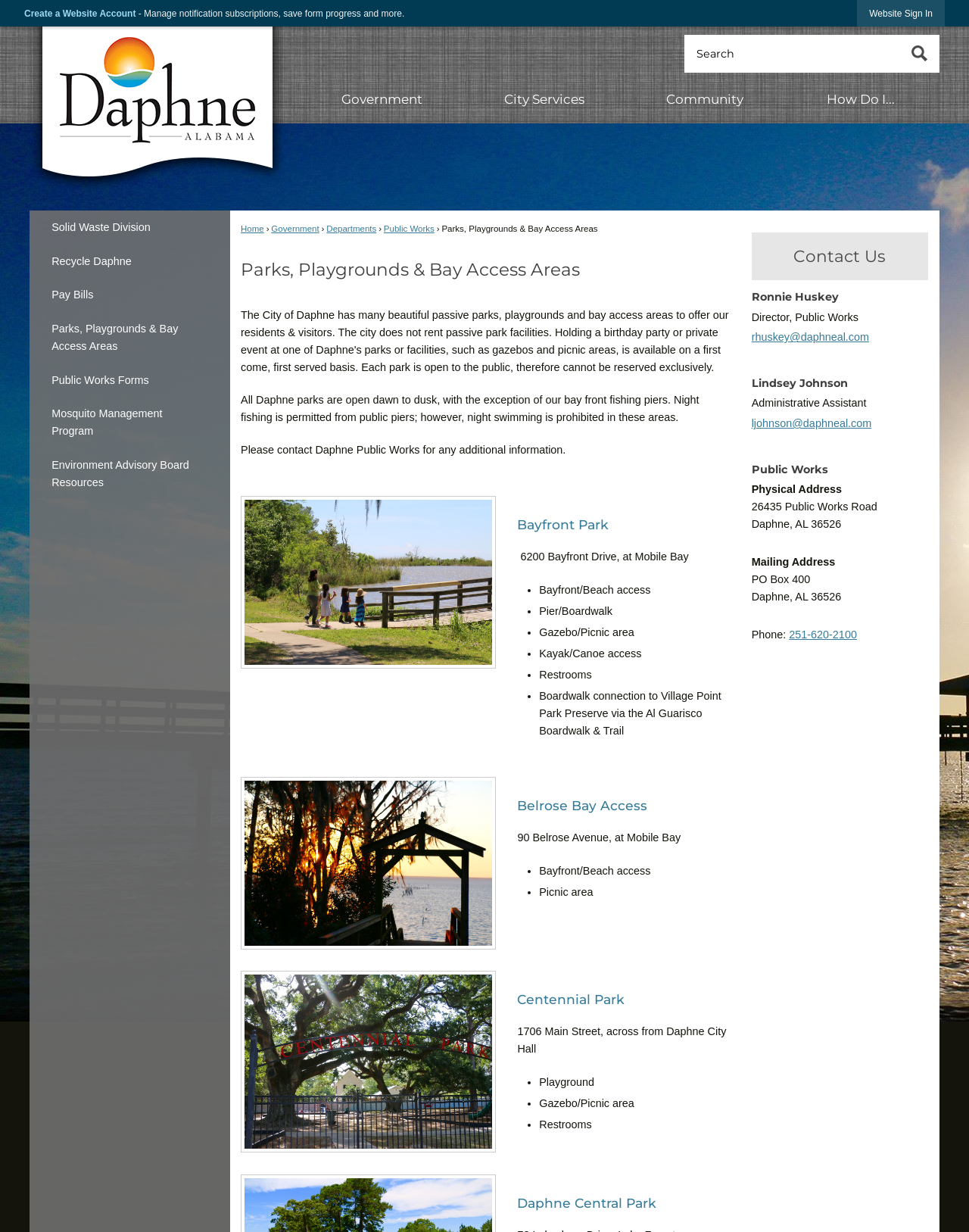Give a succinct answer to this question in a single word or phrase: 
What is the address of Centennial Park?

1706 Main Street